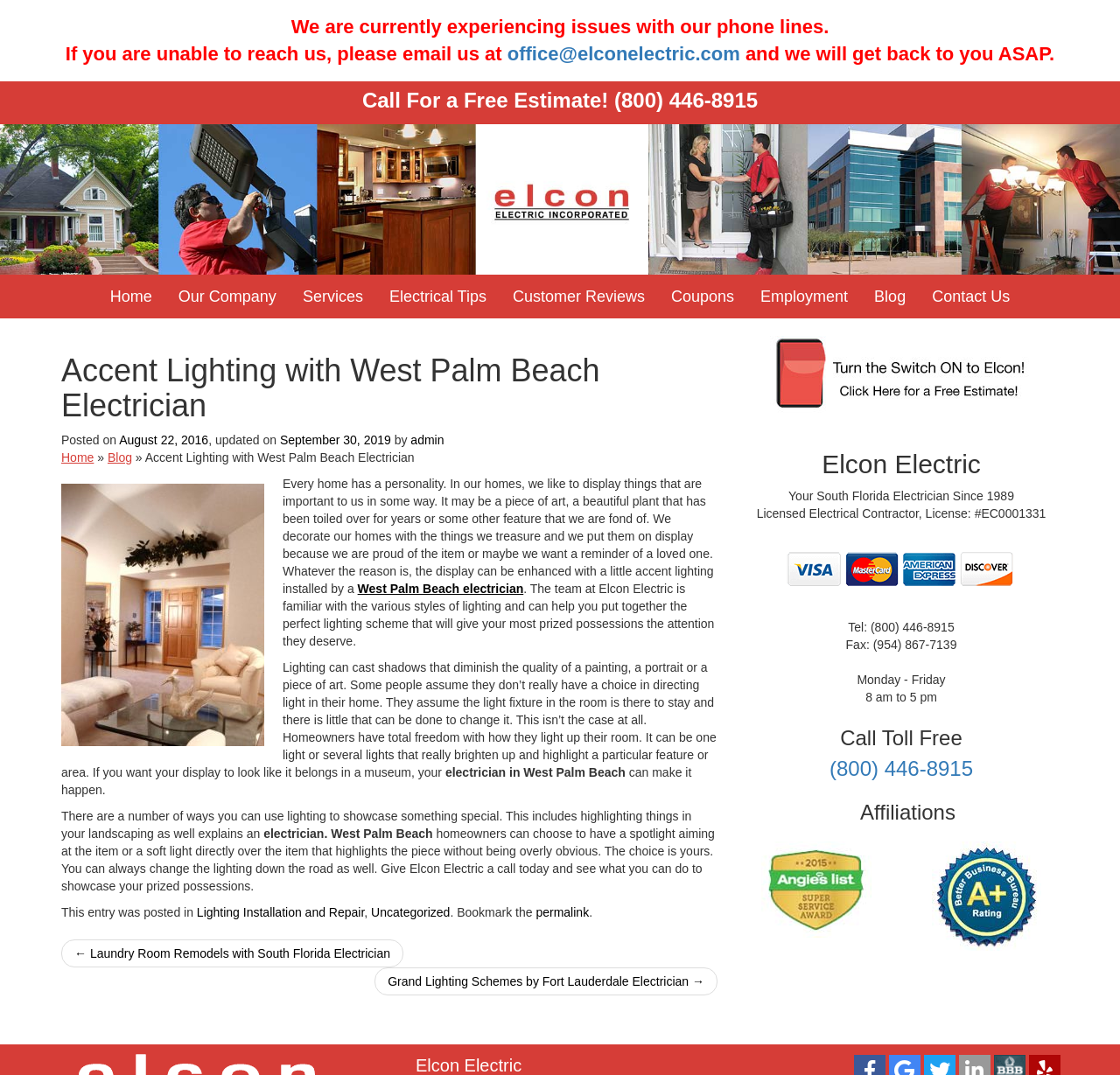Please identify the bounding box coordinates of the element on the webpage that should be clicked to follow this instruction: "Read the blog". The bounding box coordinates should be given as four float numbers between 0 and 1, formatted as [left, top, right, bottom].

[0.769, 0.256, 0.82, 0.296]